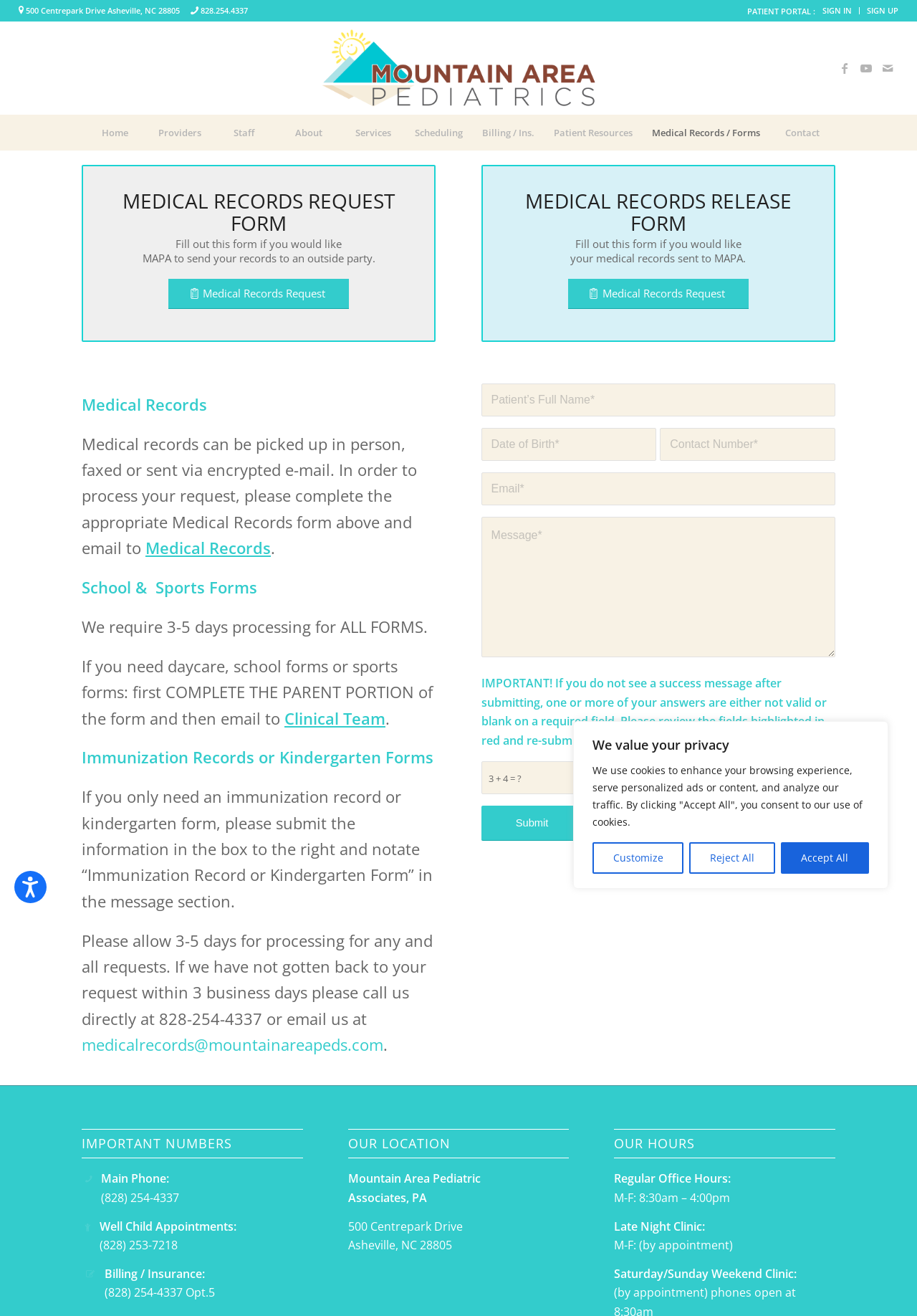Identify the bounding box coordinates necessary to click and complete the given instruction: "Click the Medical Records Request link".

[0.184, 0.212, 0.381, 0.235]